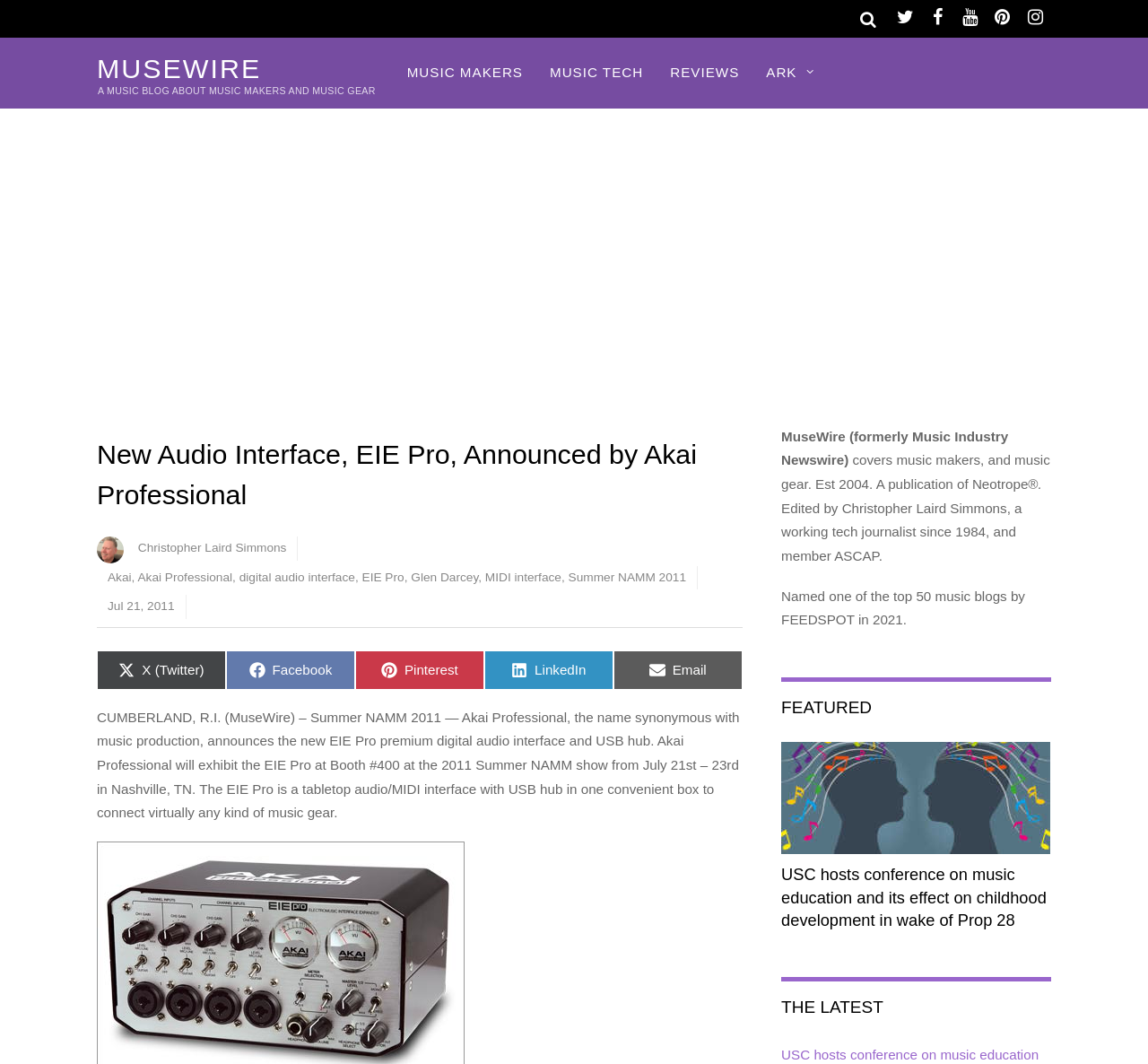Provide an in-depth caption for the elements present on the webpage.

This webpage appears to be a music technology blog, specifically an article about Akai Professional's new audio interface, EIE Pro. At the top, there are several social media links and a search bar. Below that, the website's logo "MUSEWIRE" is displayed, along with a tagline "A MUSIC BLOG ABOUT MUSIC MAKERS AND MUSIC GEAR". 

There are several navigation links, including "MUSIC MAKERS", "MUSIC TECH", "REVIEWS", and "ARK", which are positioned horizontally across the page. 

The main content of the page is an article about the new EIE Pro audio interface, which is announced by Akai Professional. The article's title is "New Audio Interface, EIE Pro, Announced by Akai Professional". Below the title, there is a small image of Christopher Laird Simmons, the editor of the blog. The article's content is a press release about the new product, which includes details about its features and where it will be exhibited.

On the right side of the page, there is an advertisement iframe. At the bottom of the page, there are several links to share the article on various social media platforms, including Twitter, Facebook, Pinterest, LinkedIn, and Email. 

Below the article, there is a section with information about MuseWire, including its description, establishment year, and editor's bio. There are also two headings, "FEATURED" and "THE LATEST", which seem to be categories for other articles on the website. The "FEATURED" section has one article link, while the "THE LATEST" section has another article link.